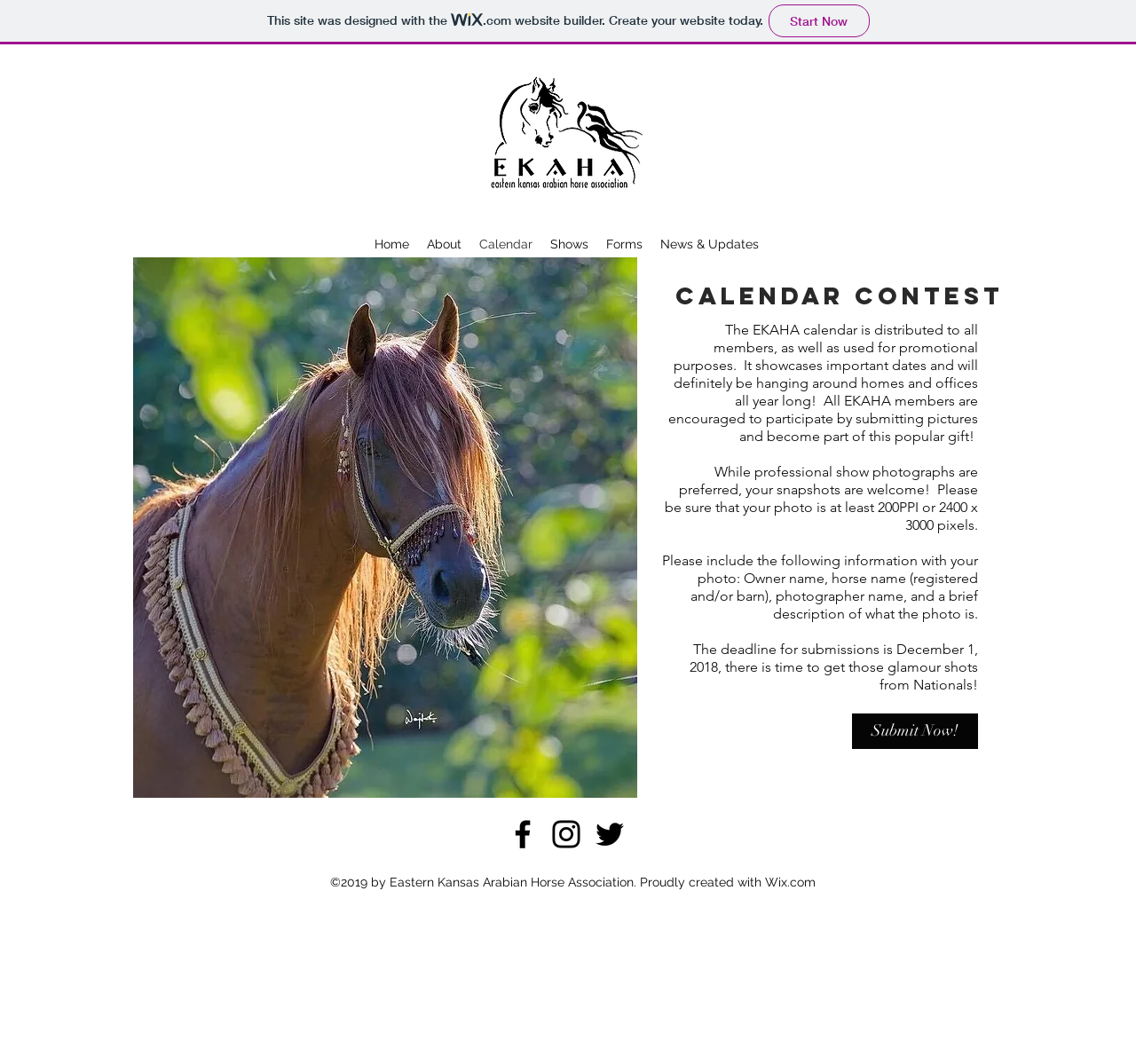Given the webpage screenshot and the description, determine the bounding box coordinates (top-left x, top-left y, bottom-right x, bottom-right y) that define the location of the UI element matching this description: aria-label="Twitter"

[0.52, 0.766, 0.553, 0.802]